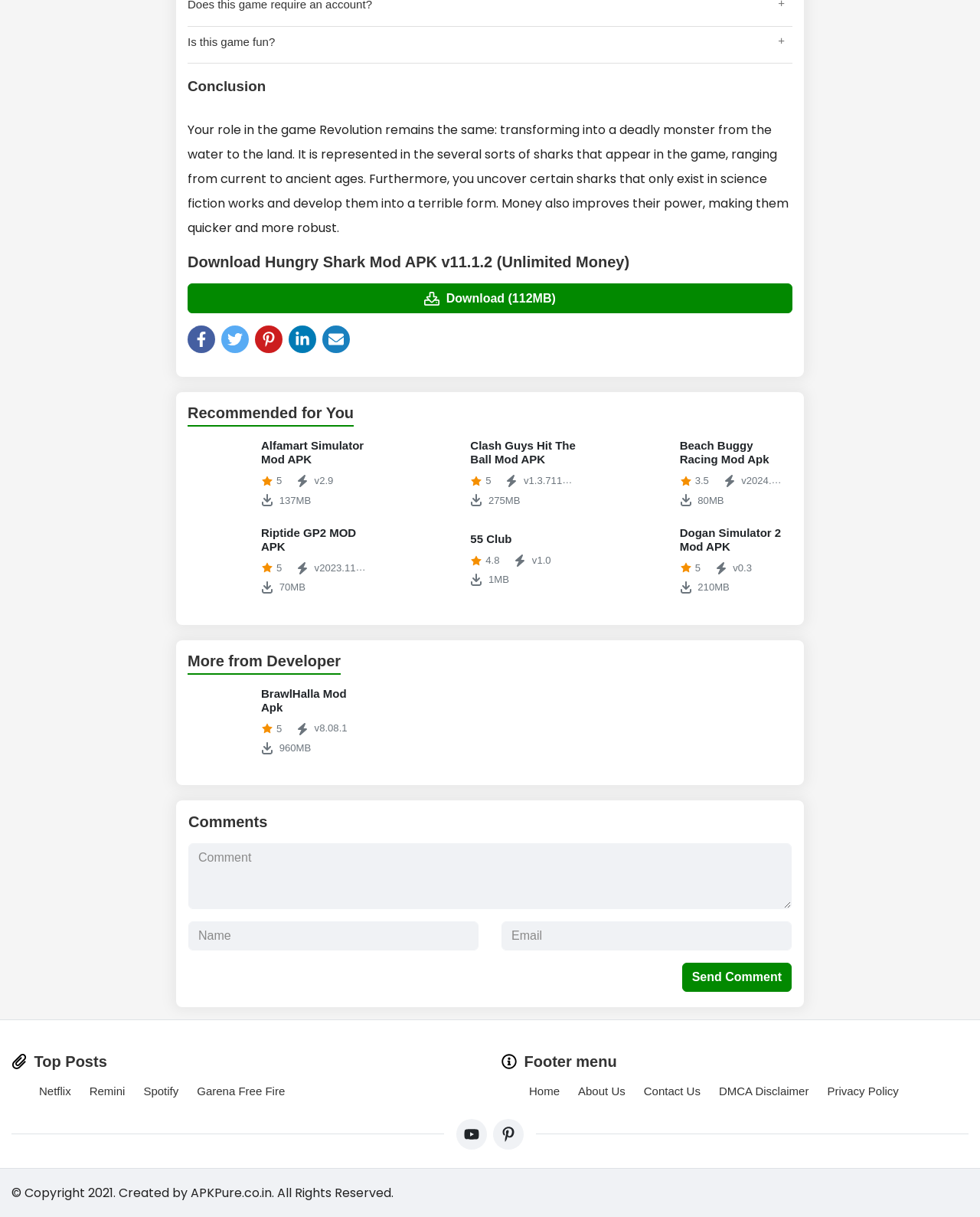Please identify the bounding box coordinates of the clickable area that will fulfill the following instruction: "Read more about Alfamart Simulator Mod APK". The coordinates should be in the format of four float numbers between 0 and 1, i.e., [left, top, right, bottom].

[0.191, 0.361, 0.382, 0.417]